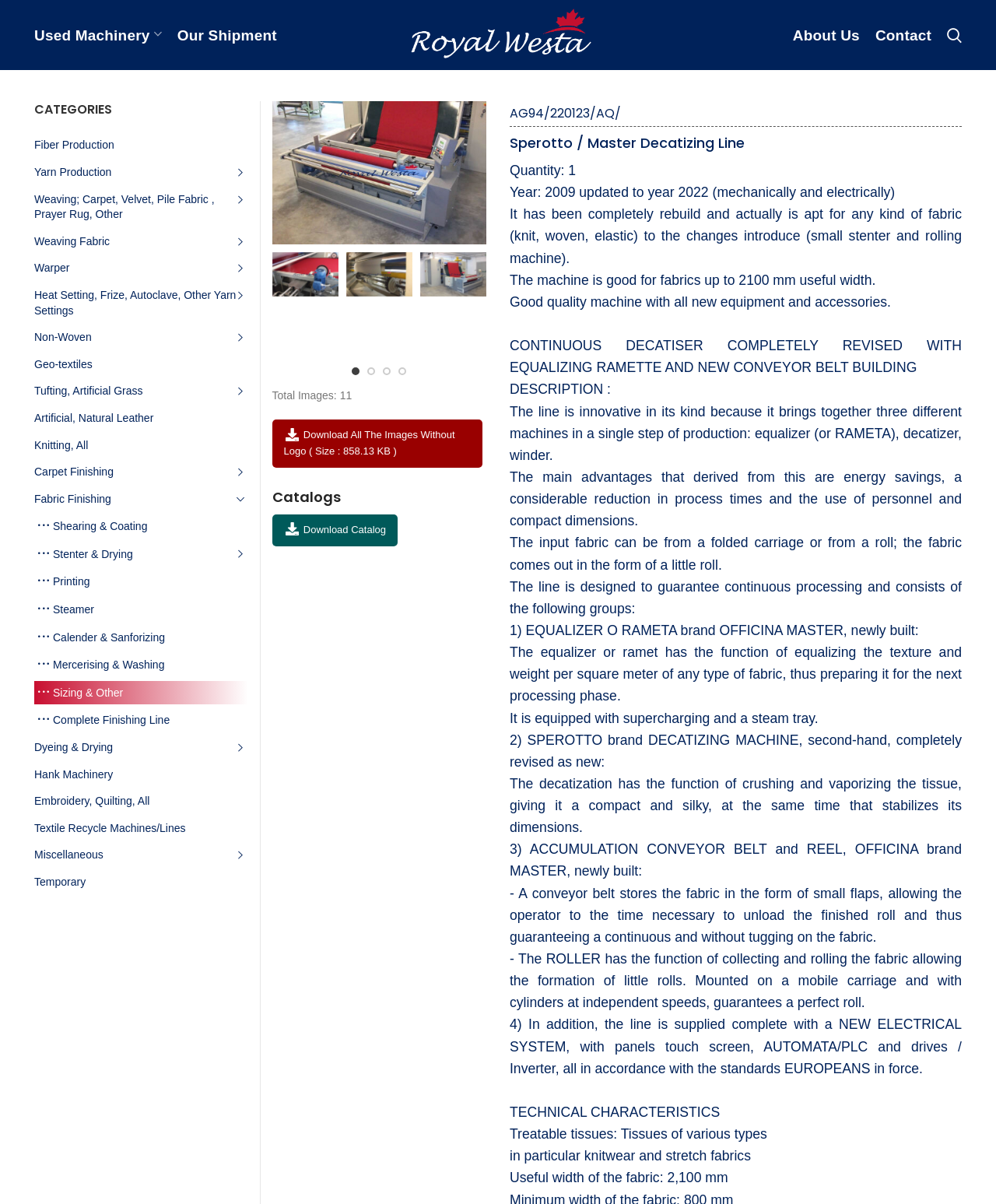Can you pinpoint the bounding box coordinates for the clickable element required for this instruction: "View the 'Catalogs' section"? The coordinates should be four float numbers between 0 and 1, i.e., [left, top, right, bottom].

[0.273, 0.405, 0.488, 0.421]